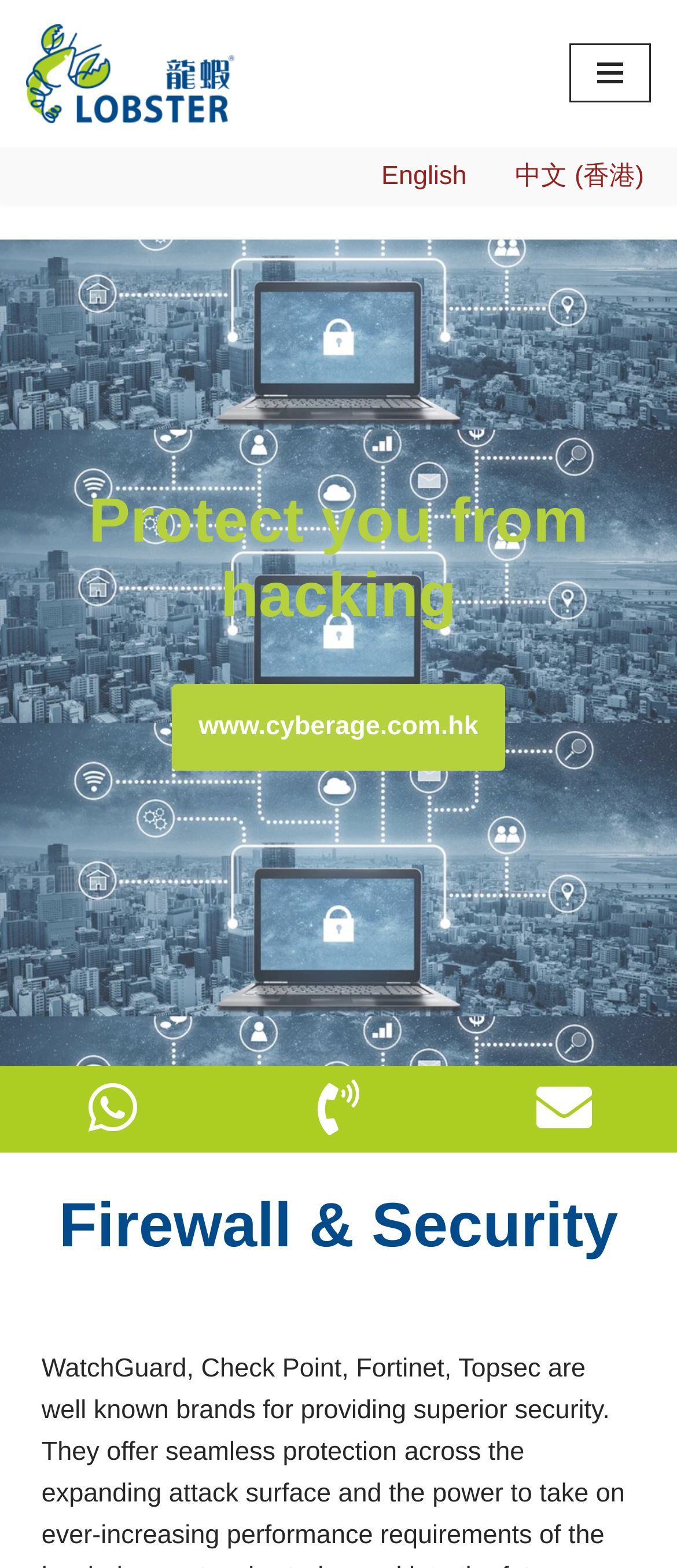Identify and provide the bounding box coordinates of the UI element described: "Email". The coordinates should be formatted as [left, top, right, bottom], with each number being a float between 0 and 1.

[0.667, 0.68, 1.0, 0.735]